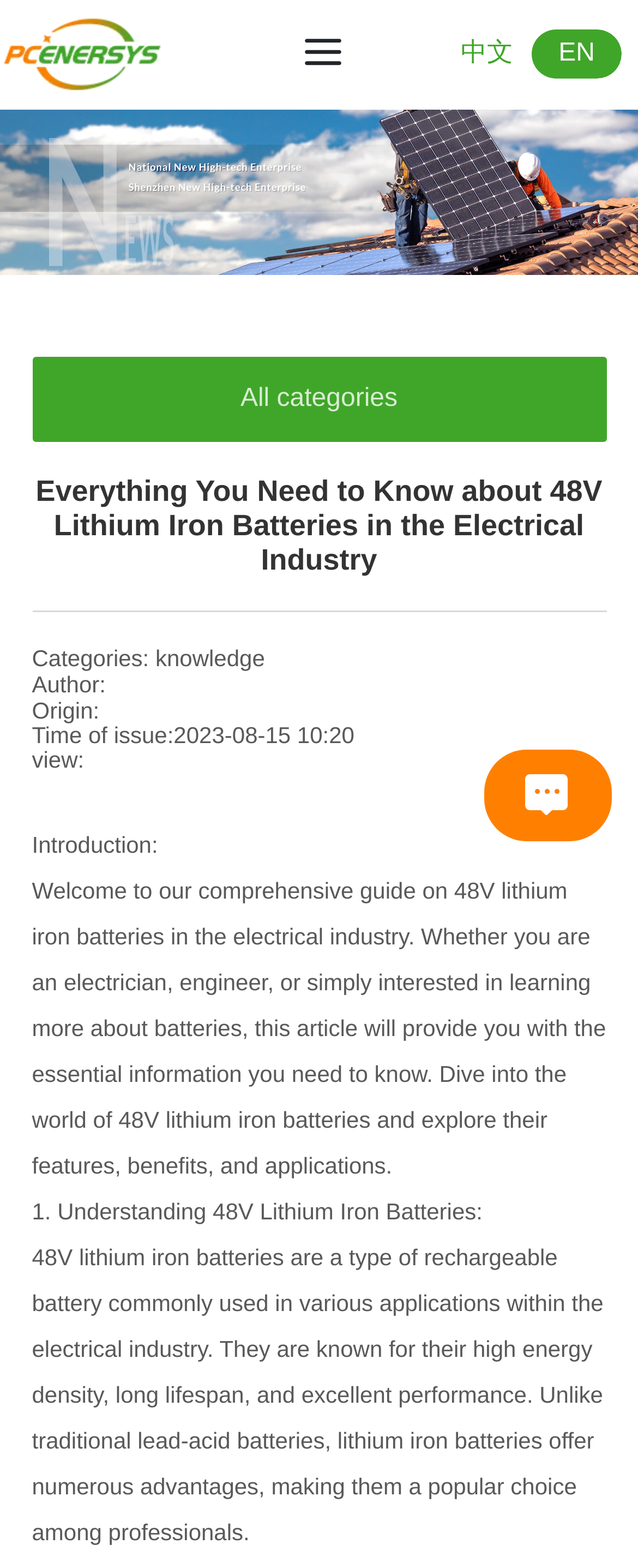What is the purpose of the 'All categories' button?
Please respond to the question with a detailed and informative answer.

The purpose of the 'All categories' button is to show all categories because it is a button that allows users to navigate to a page that displays all categories, likely related to the topic of 48V lithium iron batteries.